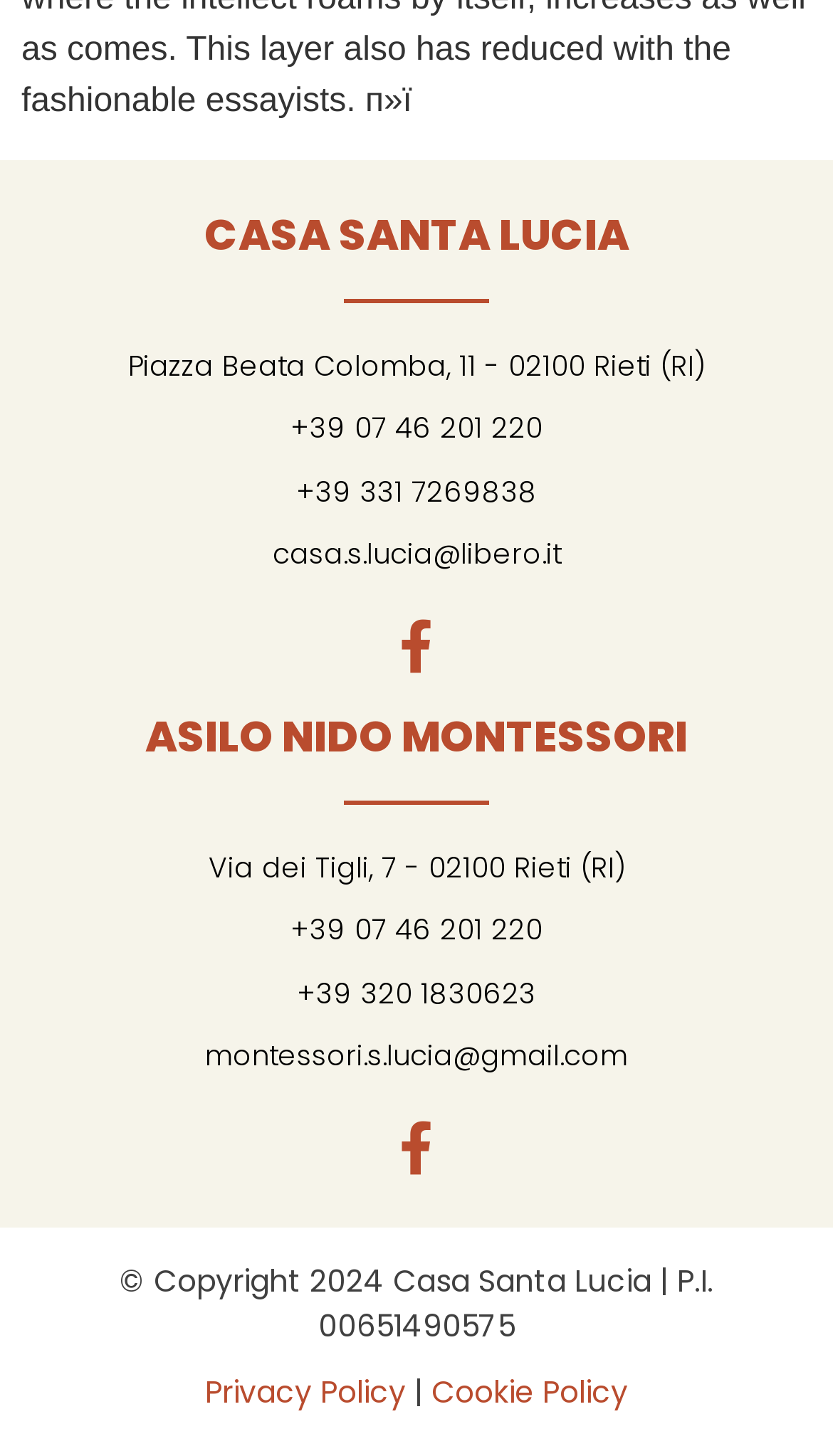Can you look at the image and give a comprehensive answer to the question:
How many Facebook links are on the webpage?

I counted the number of link elements with the content 'Facebook-f ' and found two Facebook links, one below the heading 'CASA SANTA LUCIA' and another below the heading 'ASILO NIDO MONTESSORI'.